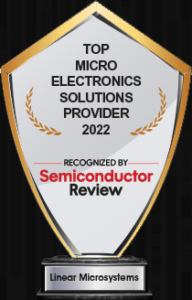What design element is used to highlight the award?
Please answer the question with as much detail as possible using the screenshot.

The caption describes the award's design as 'highlighted by a gold laurel wreath and an elegant trophy design', indicating that the gold laurel wreath is a key design element used to highlight the award.